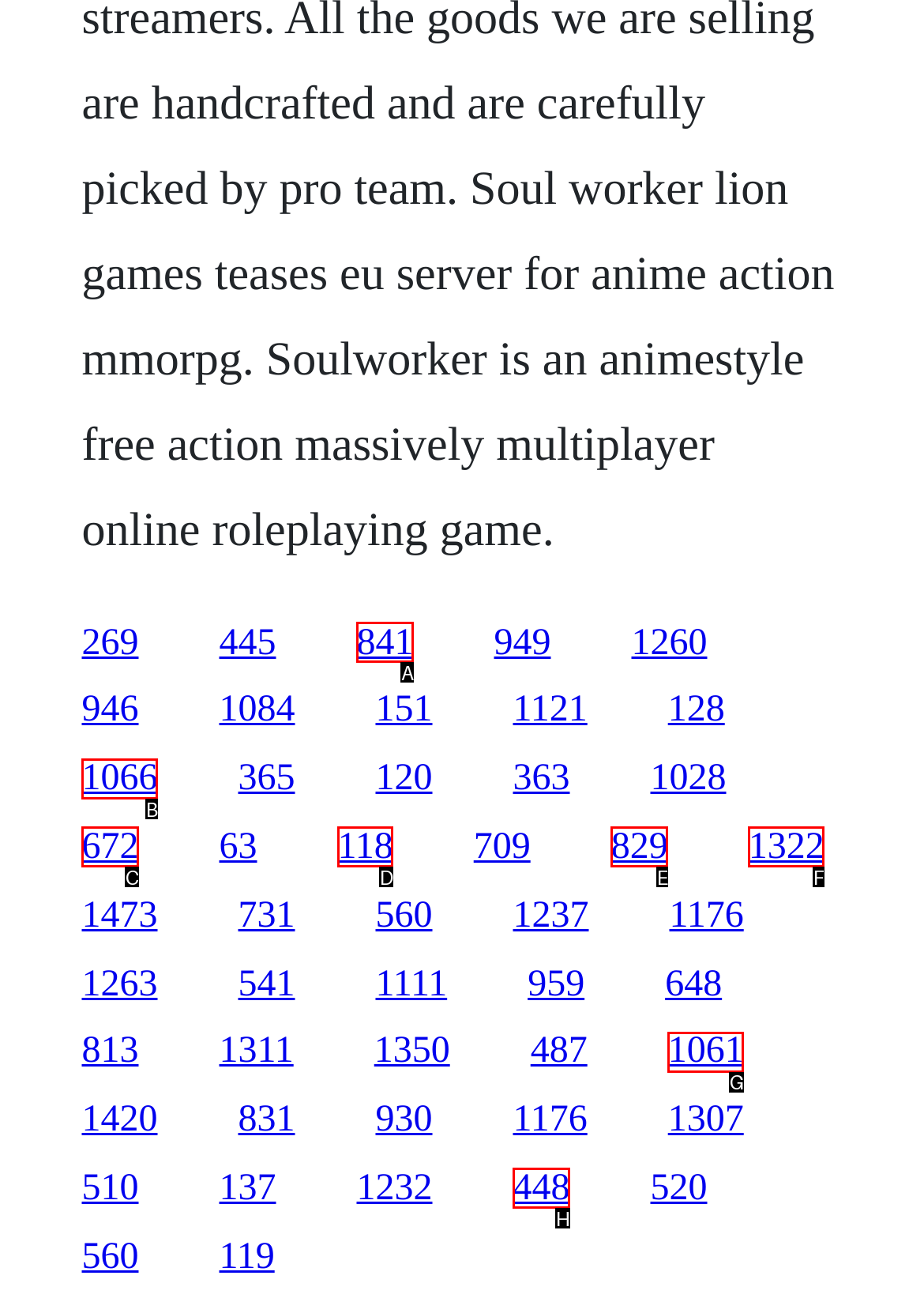Determine the UI element that matches the description: Deutsch
Answer with the letter from the given choices.

None